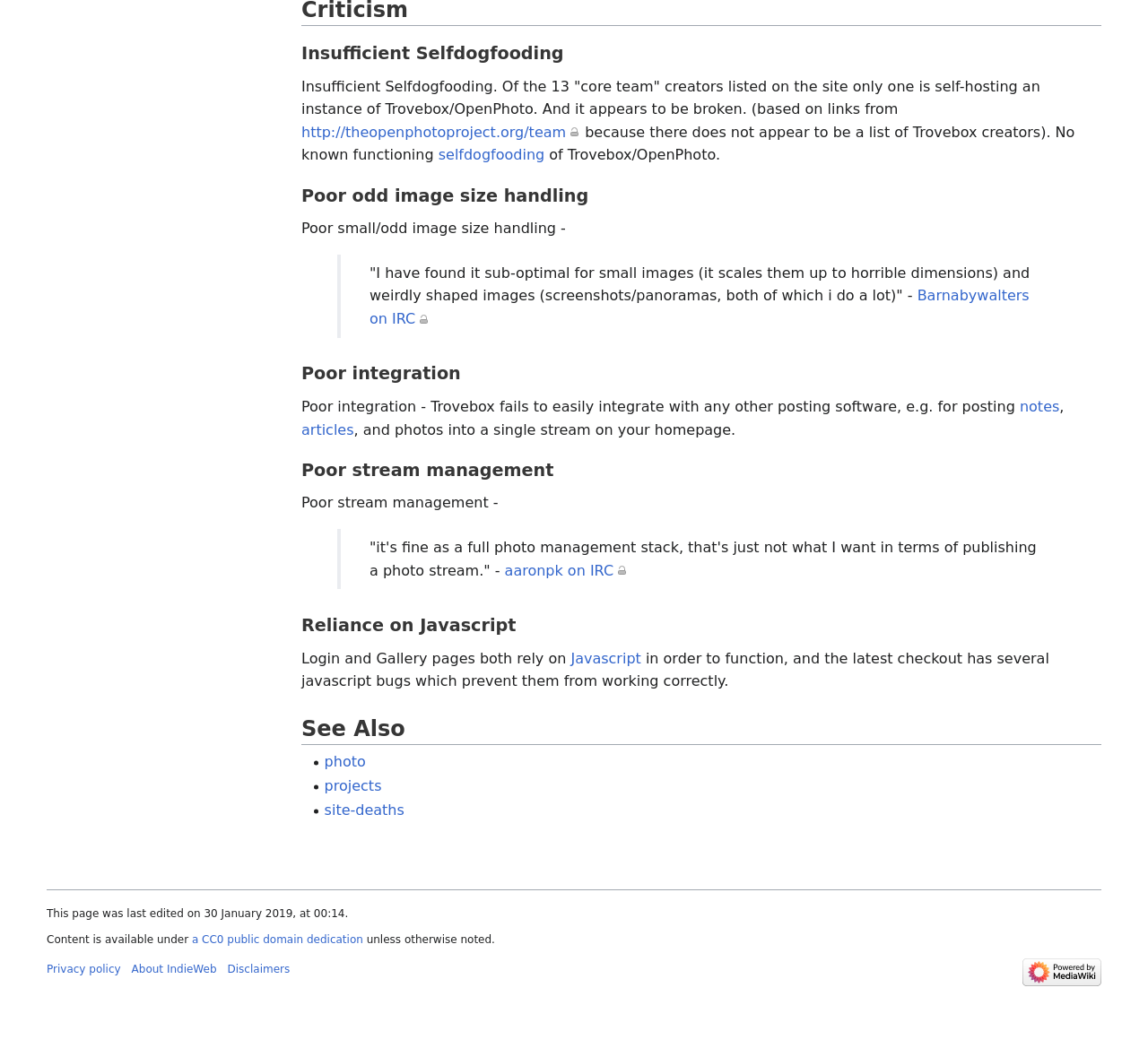Please examine the image and answer the question with a detailed explanation:
How many blockquote elements are on this webpage?

I counted the number of blockquote elements on the webpage, which are the quotes from Barnabywalters on IRC and aaronpk on IRC.